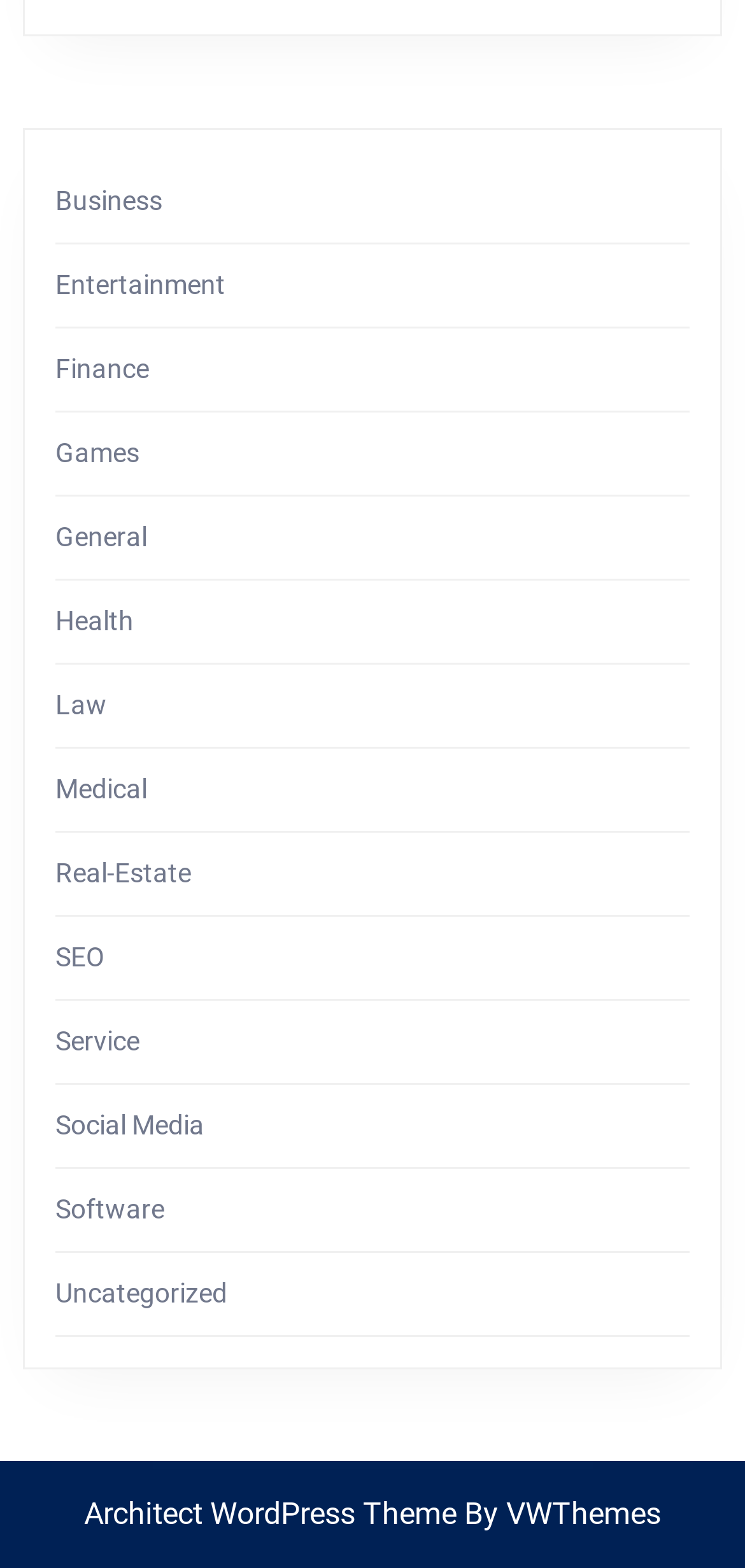Can you provide the bounding box coordinates for the element that should be clicked to implement the instruction: "Contact us"?

None